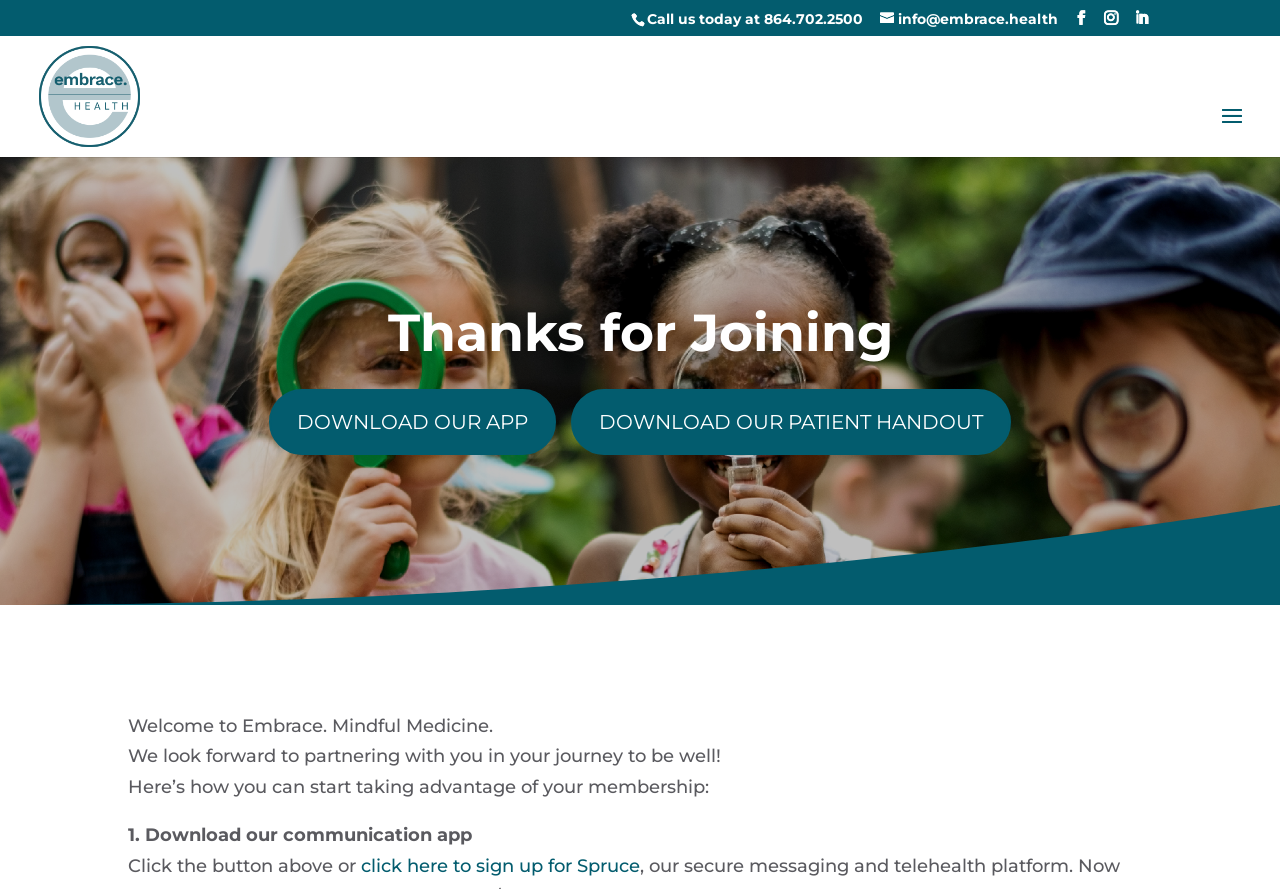What is the name of the app to download?
Respond to the question with a well-detailed and thorough answer.

I found the name of the app by reading the text 'click here to sign up for Spruce' which is a link element located at the bottom of the page.